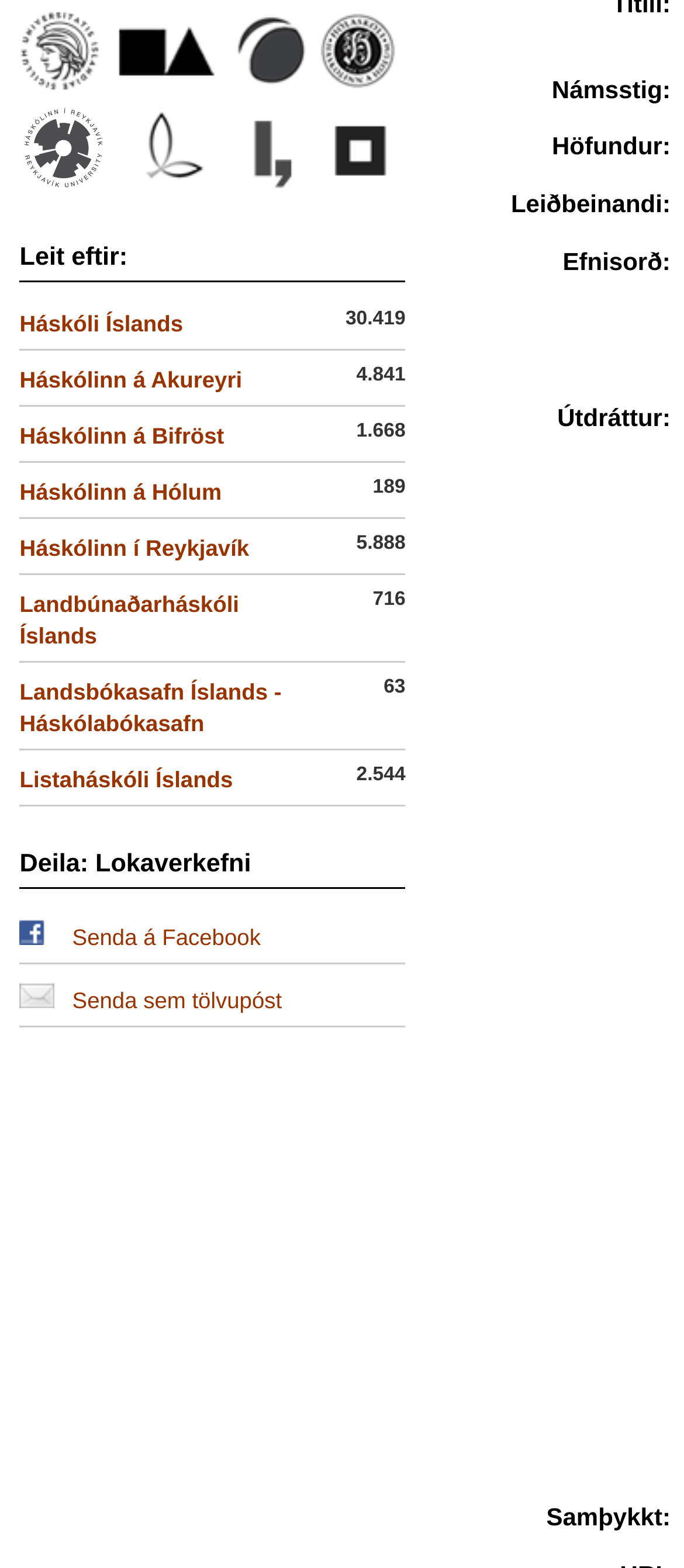For the following element description, predict the bounding box coordinates in the format (top-left x, top-left y, bottom-right x, bottom-right y). All values should be floating point numbers between 0 and 1. Description: title="Háskólinn á Bifröst"

[0.336, 0.046, 0.449, 0.065]